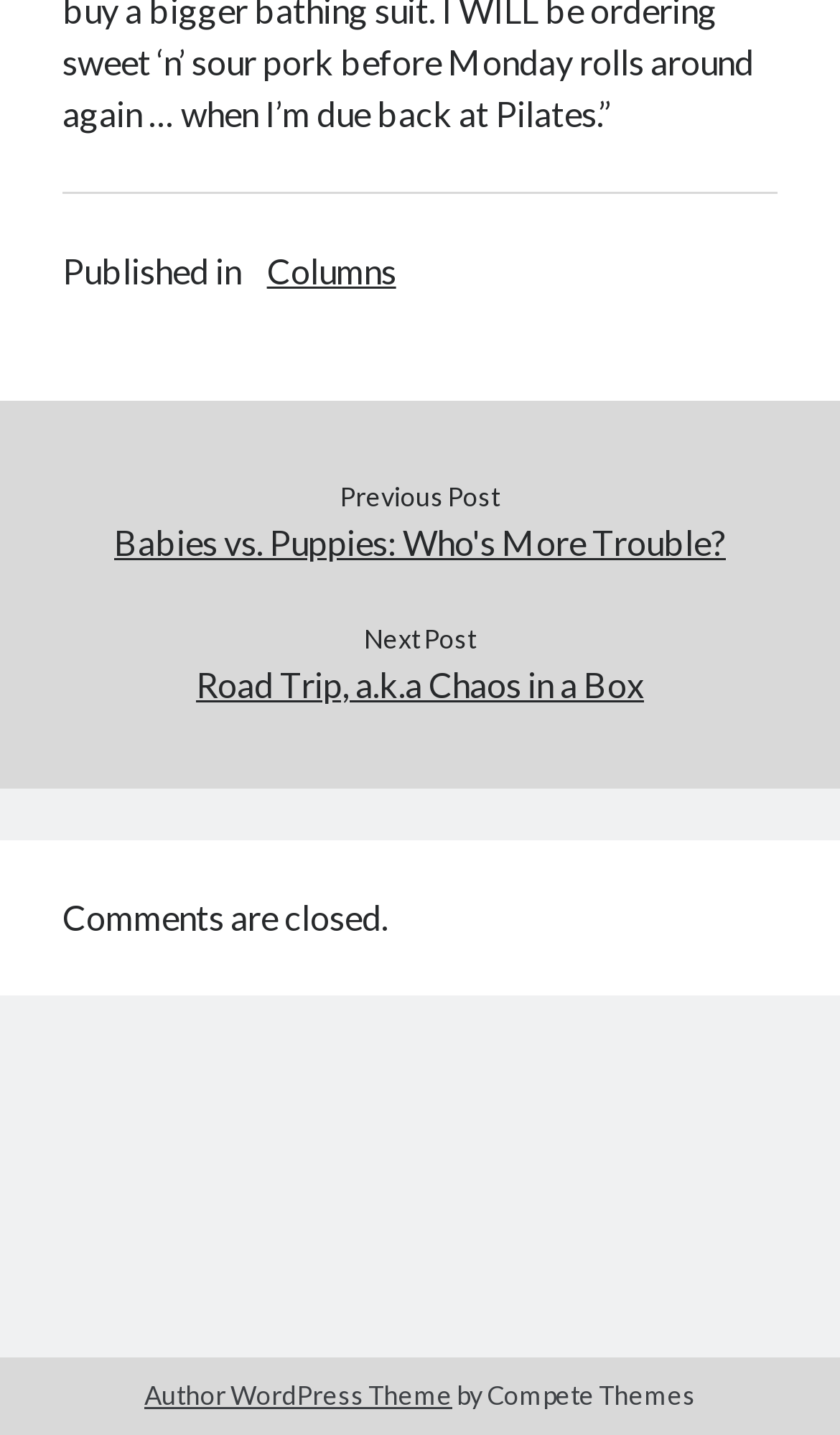Answer the following query with a single word or phrase:
What is the theme of the author's website?

Author WordPress Theme